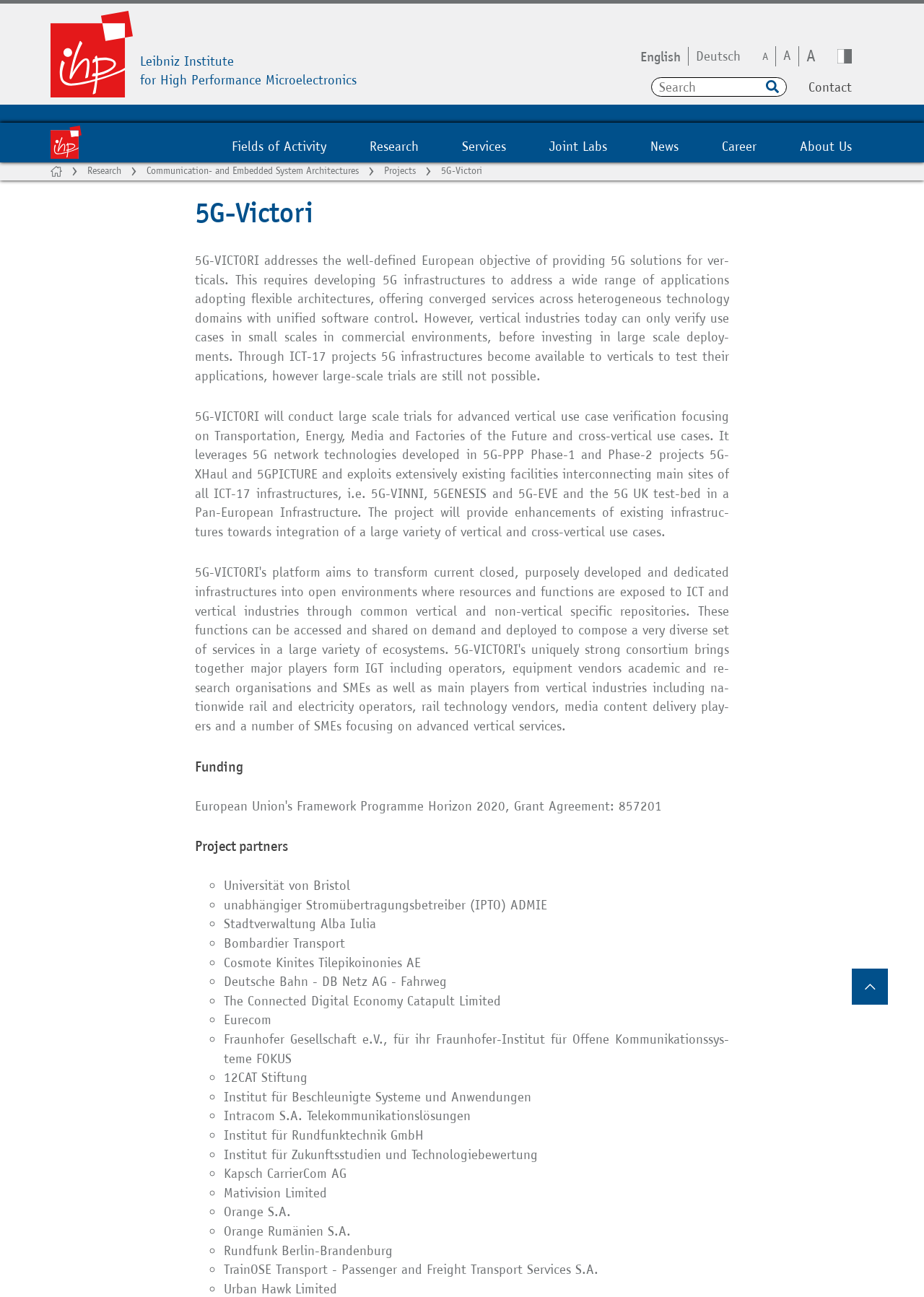Find the bounding box coordinates of the element you need to click on to perform this action: 'Click on 'Fields of Activity''. The coordinates should be represented by four float values between 0 and 1, in the format [left, top, right, bottom].

[0.251, 0.012, 0.353, 0.024]